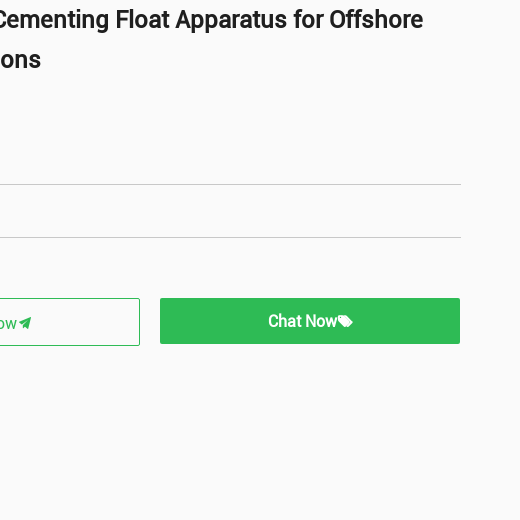How can users connect for inquiries or support?
Provide a detailed and well-explained answer to the question.

According to the caption, users can easily connect for inquiries or support regarding the High Stability Cementing Float Apparatus through the interactive buttons labeled 'Chat Now' and the icon for sending messages.